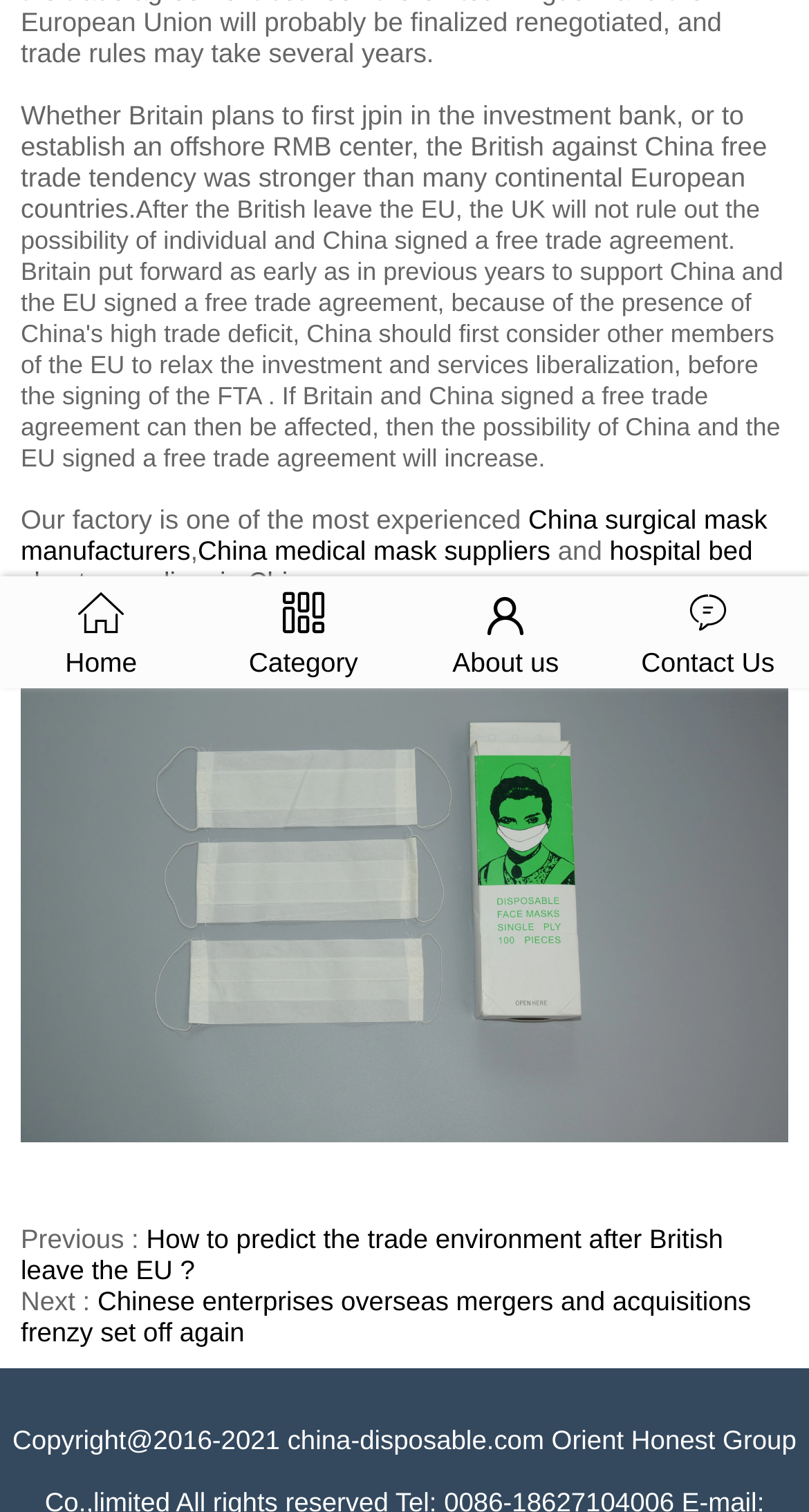Please determine the bounding box coordinates, formatted as (top-left x, top-left y, bottom-right x, bottom-right y), with all values as floating point numbers between 0 and 1. Identify the bounding box of the region described as: Contact Us

[0.75, 0.388, 1.0, 0.448]